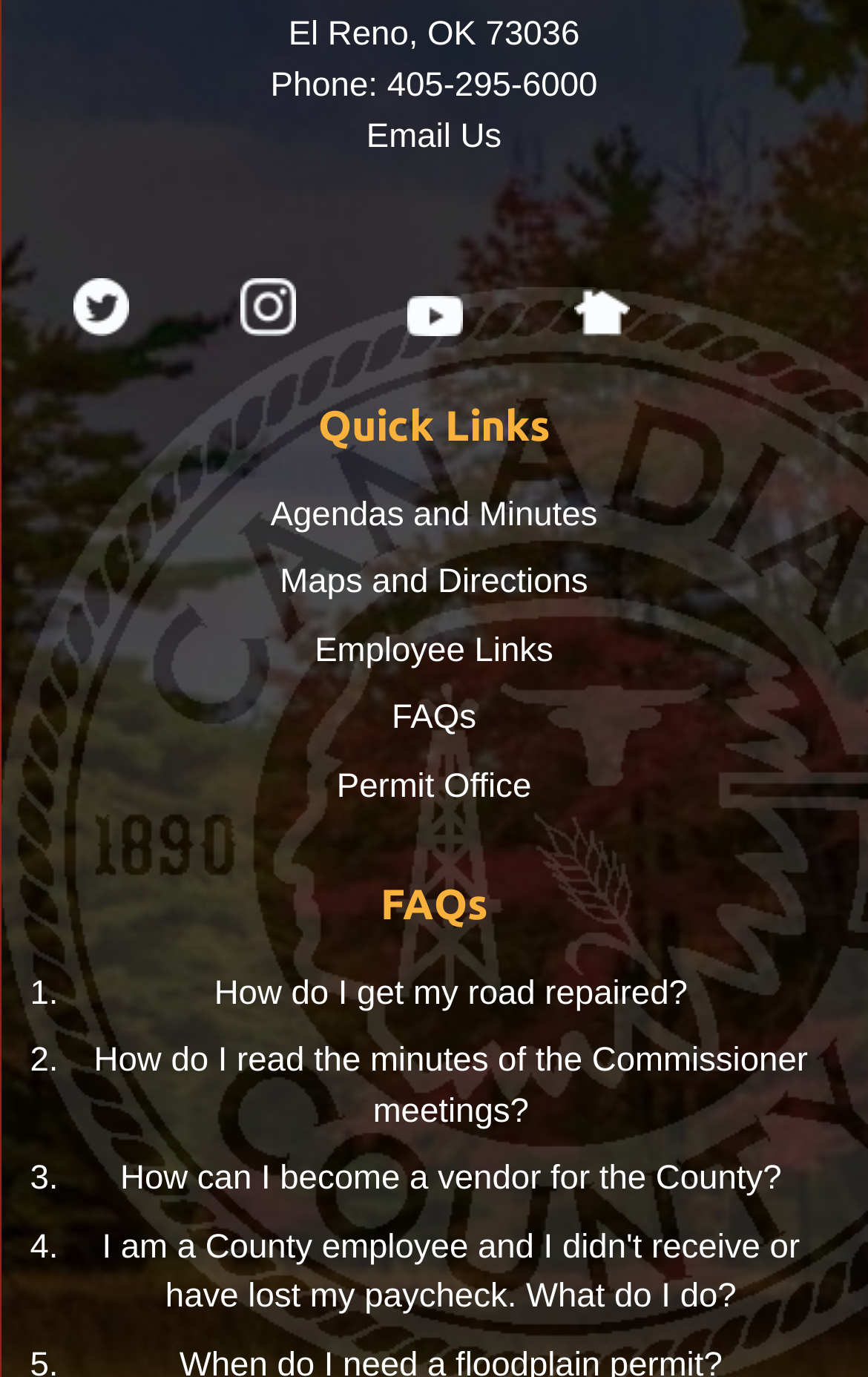Please identify the bounding box coordinates of the area that needs to be clicked to fulfill the following instruction: "Read How do I get my road repaired?."

[0.247, 0.707, 0.792, 0.735]